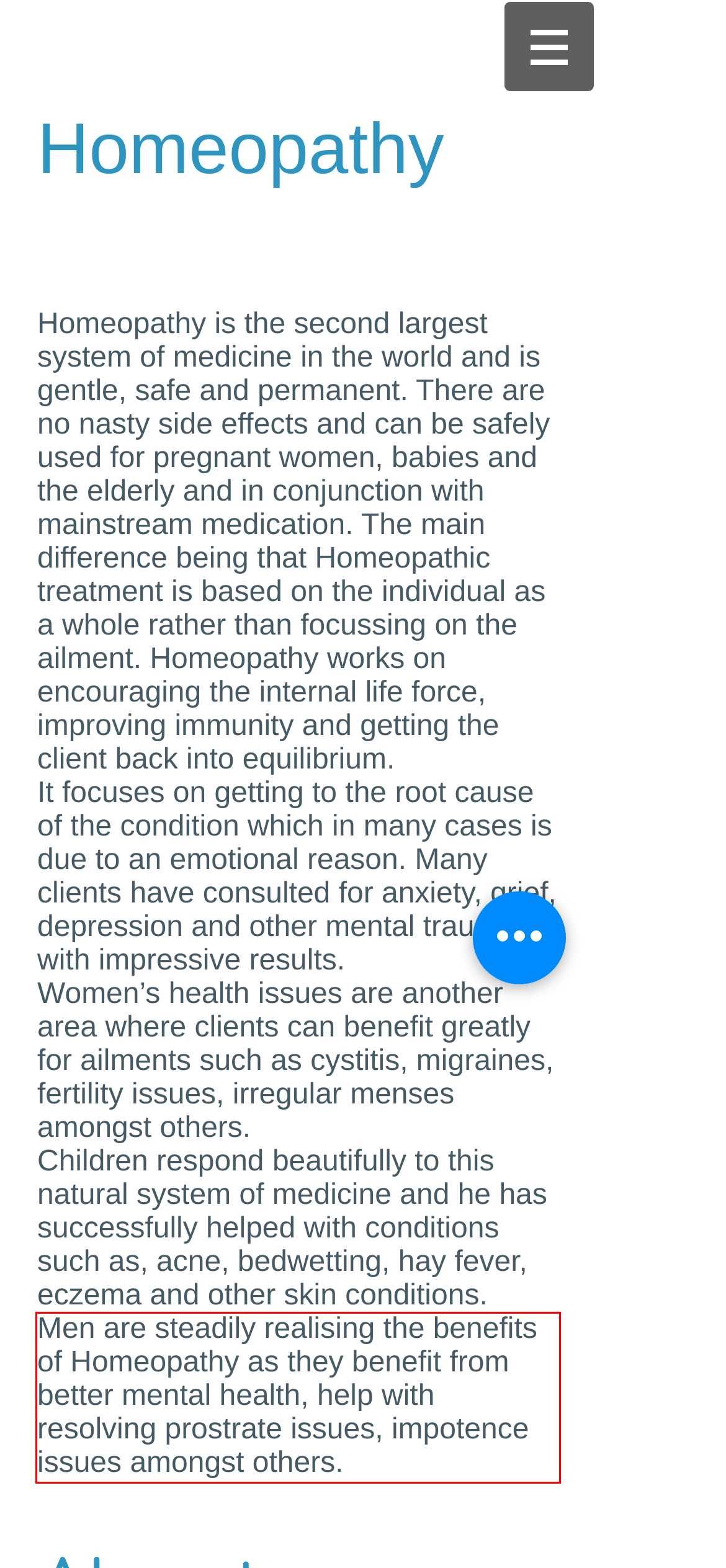Please perform OCR on the UI element surrounded by the red bounding box in the given webpage screenshot and extract its text content.

Men are steadily realising the benefits of Homeopathy as they benefit from better mental health, help with resolving prostrate issues, impotence issues amongst others.